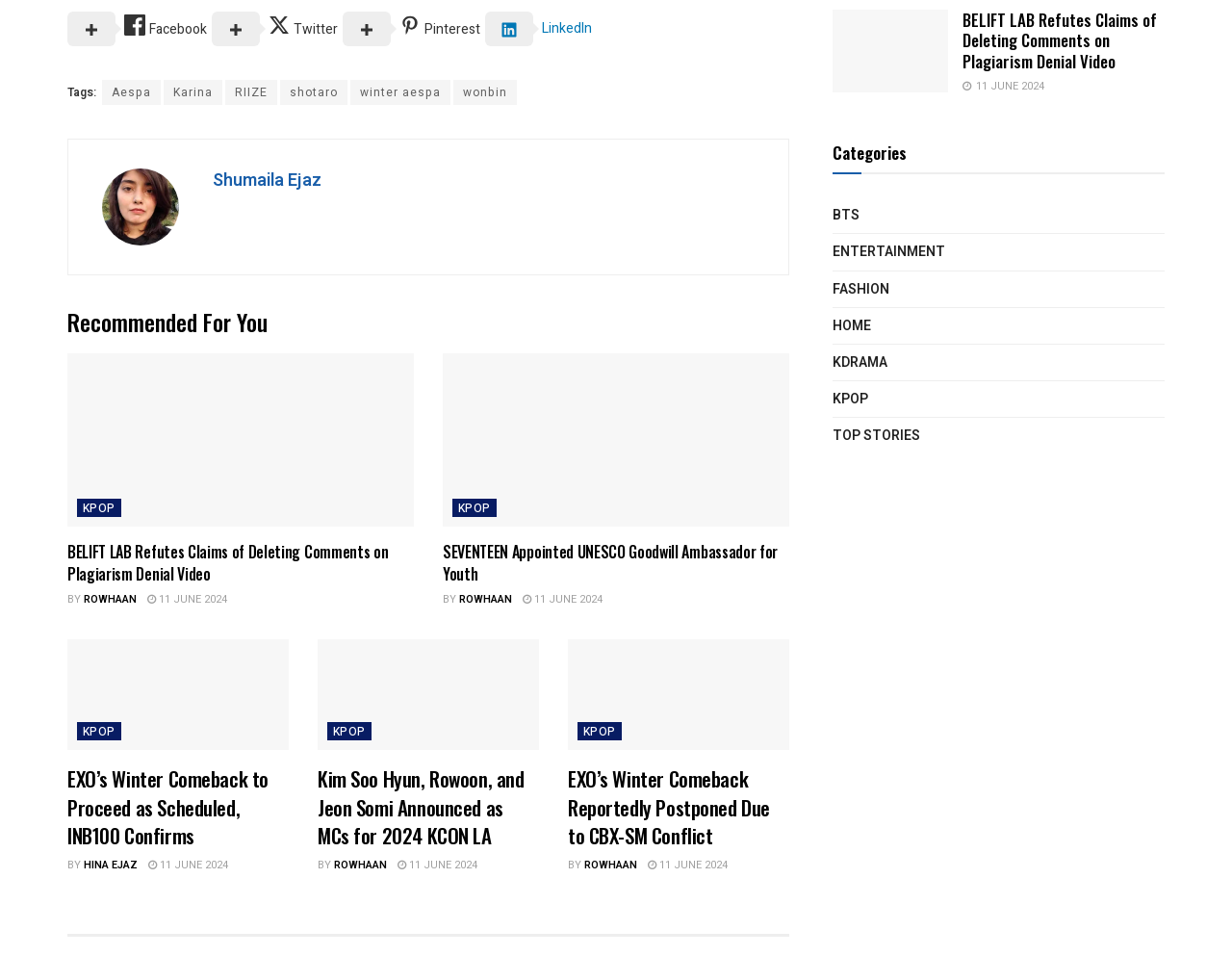Locate the bounding box coordinates of the area where you should click to accomplish the instruction: "Go to Home page".

None